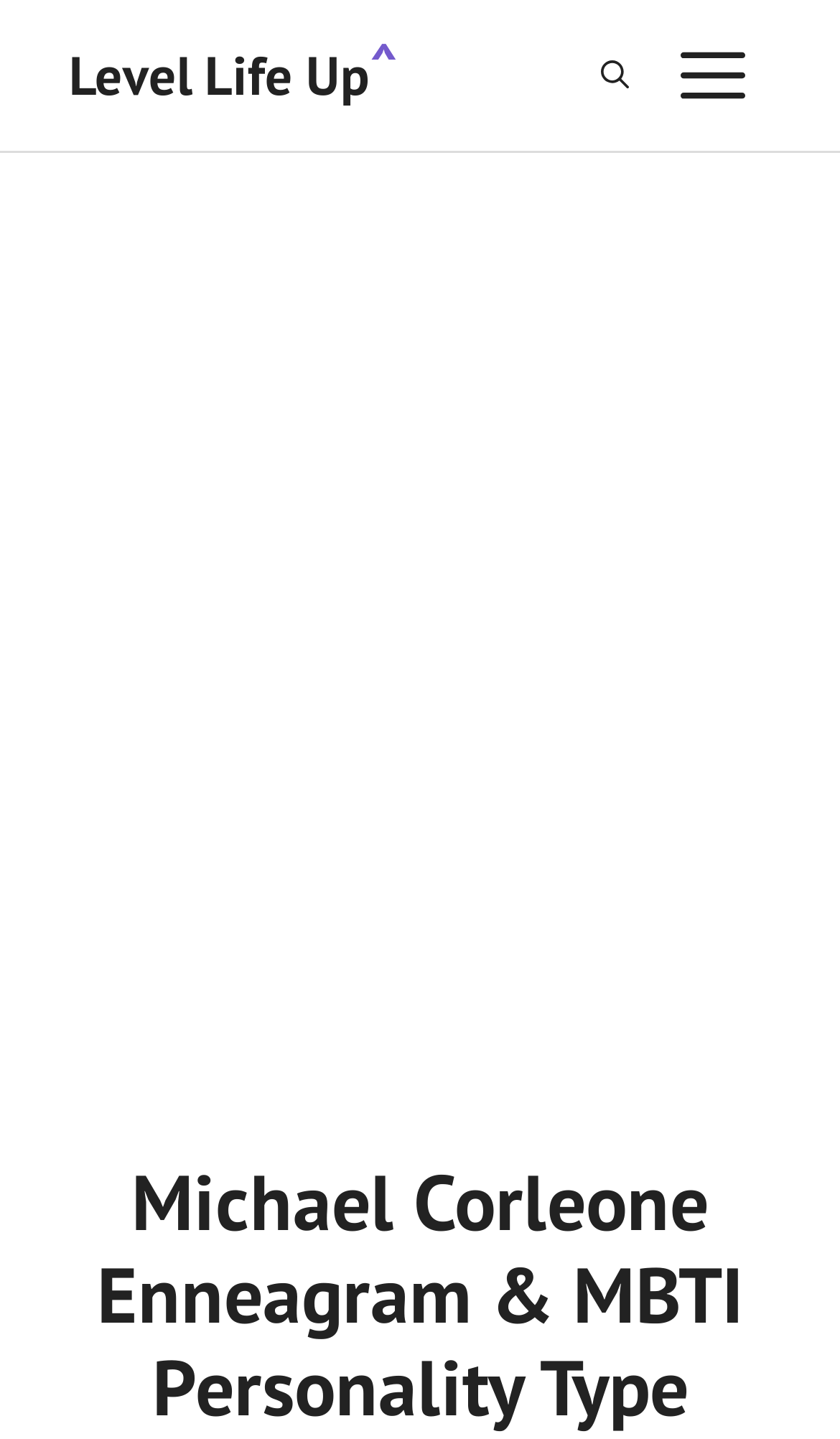Offer a detailed explanation of the webpage layout and contents.

The webpage is about Michael Corleone's personality type, specifically his Enneagram and MBTI personality traits. At the top of the page, there is a banner that spans the entire width, containing a link to the website "Level Life Up" on the left side and a navigation menu on the right side. The navigation menu has two buttons: "Open search" and "MENU", which is currently not expanded.

Below the banner, there is a large advertisement that takes up most of the page's width and height. The advertisement is an iframe element.

At the bottom of the page, there is a heading that summarizes the content of the page, which is about Michael Corleone's personality type. The heading is centered and takes up most of the page's width.